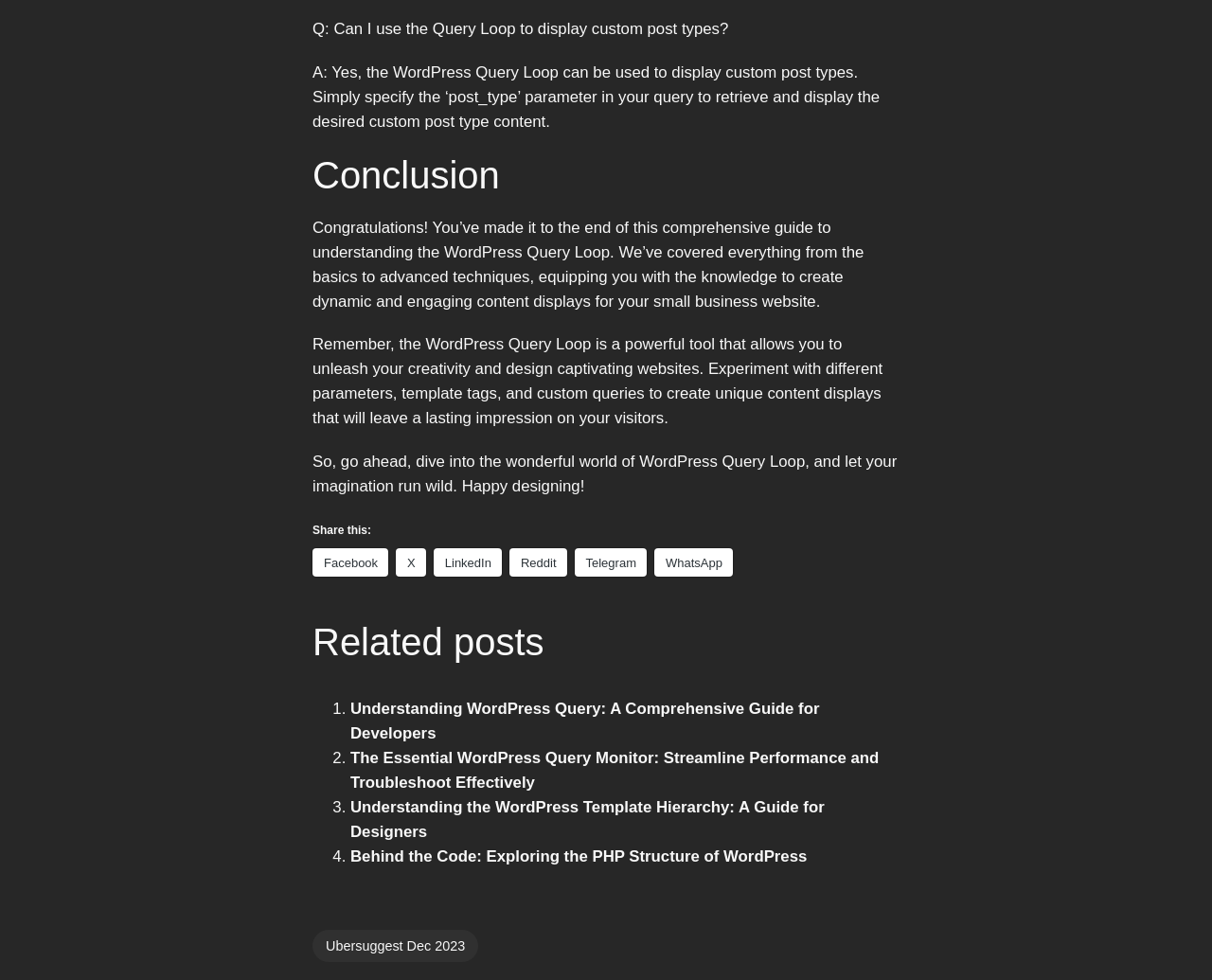Locate the bounding box of the UI element with the following description: "Ubersuggest Dec 2023".

[0.258, 0.949, 0.395, 0.982]